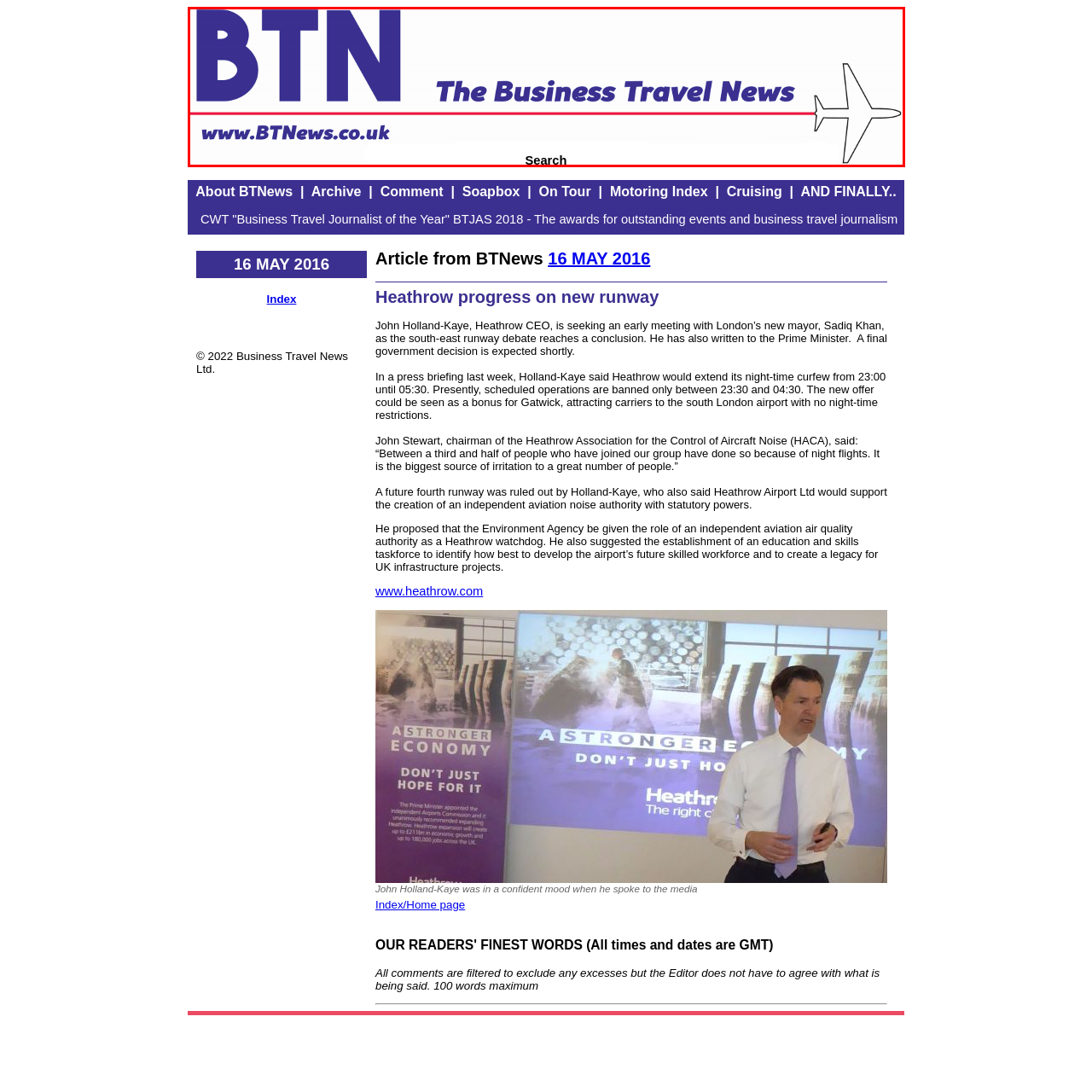What is the URL of the publication's website? Inspect the image encased in the red bounding box and answer using only one word or a brief phrase.

www.BTNews.co.uk